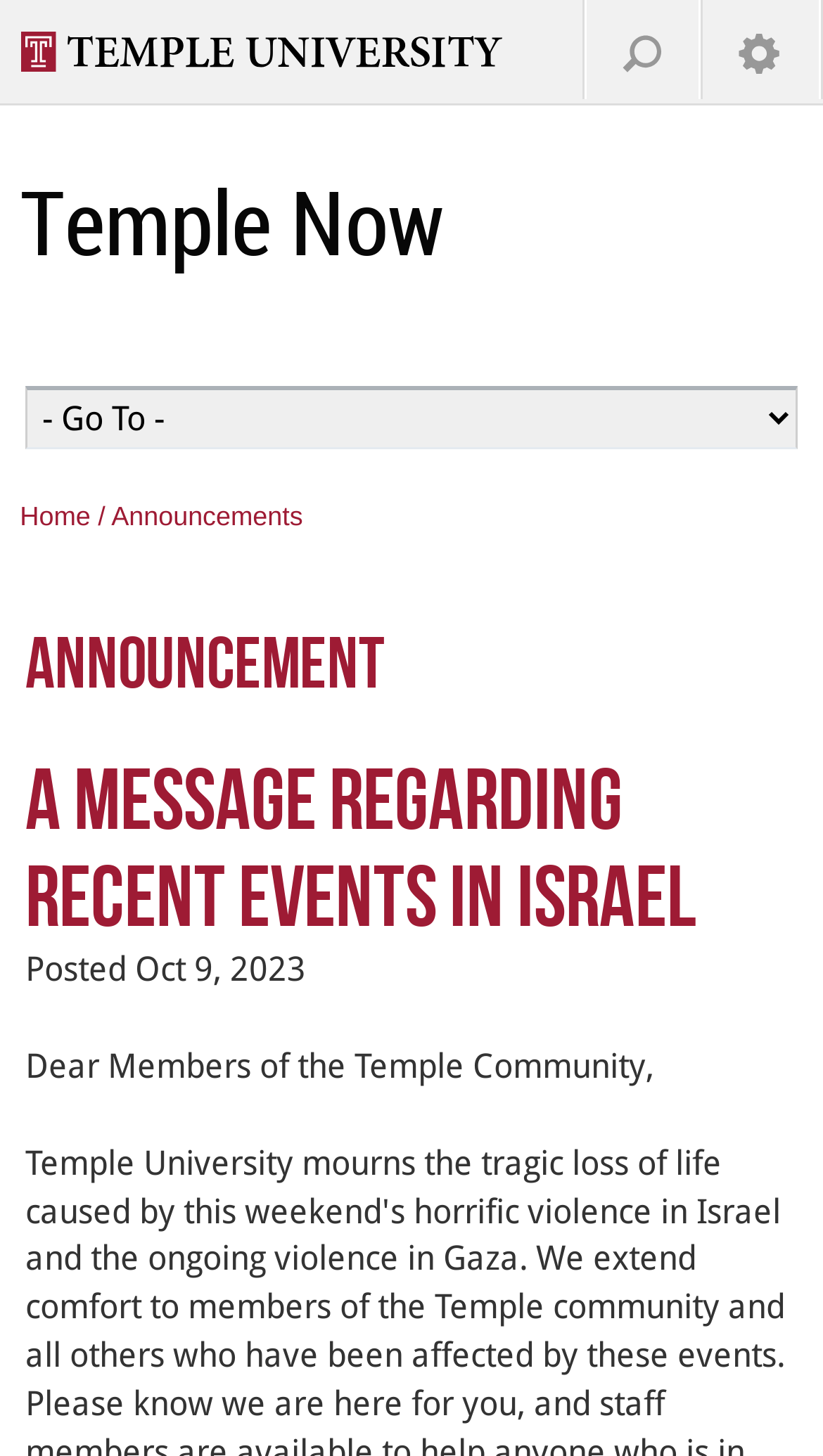Using the element description Toggle Utility Menu, predict the bounding box coordinates for the UI element. Provide the coordinates in (top-left x, top-left y, bottom-right x, bottom-right y) format with values ranging from 0 to 1.

[0.892, 0.02, 0.951, 0.053]